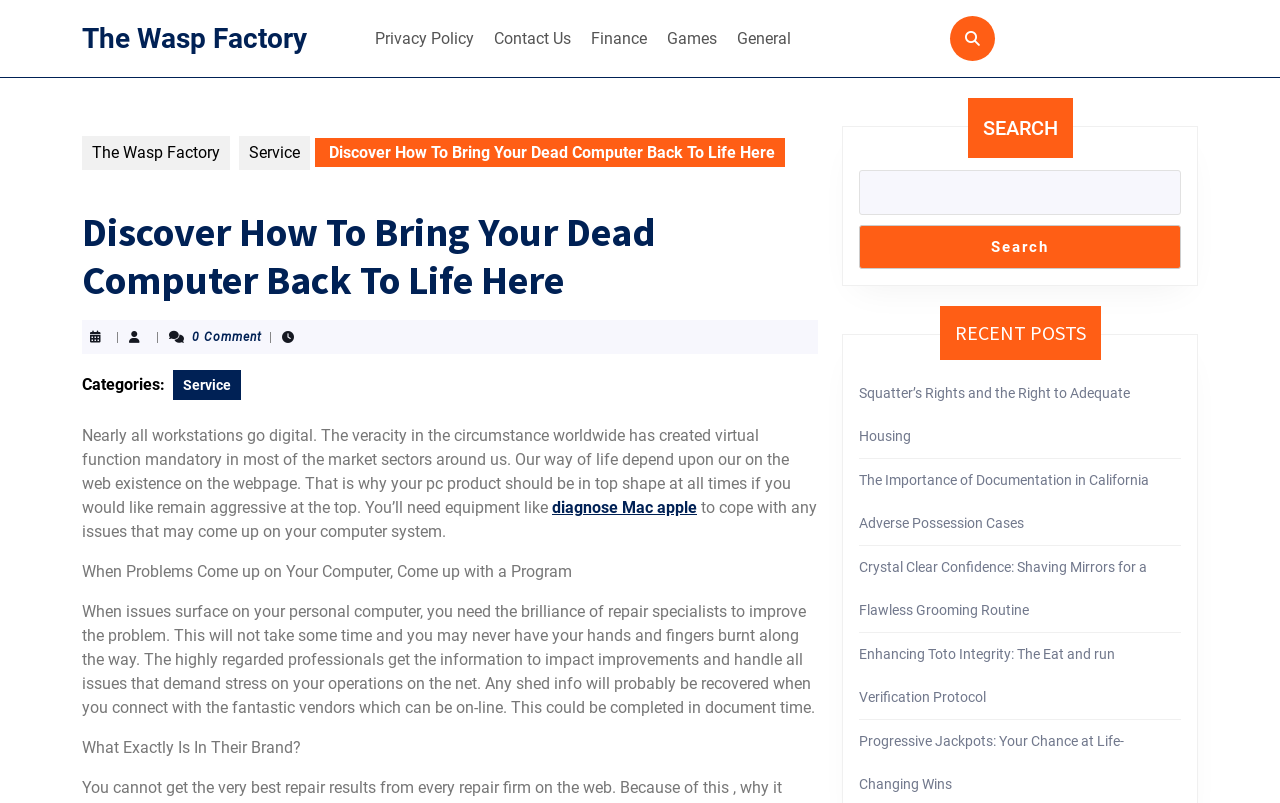Please extract the title of the webpage.

Discover How To Bring Your Dead Computer Back To Life Here